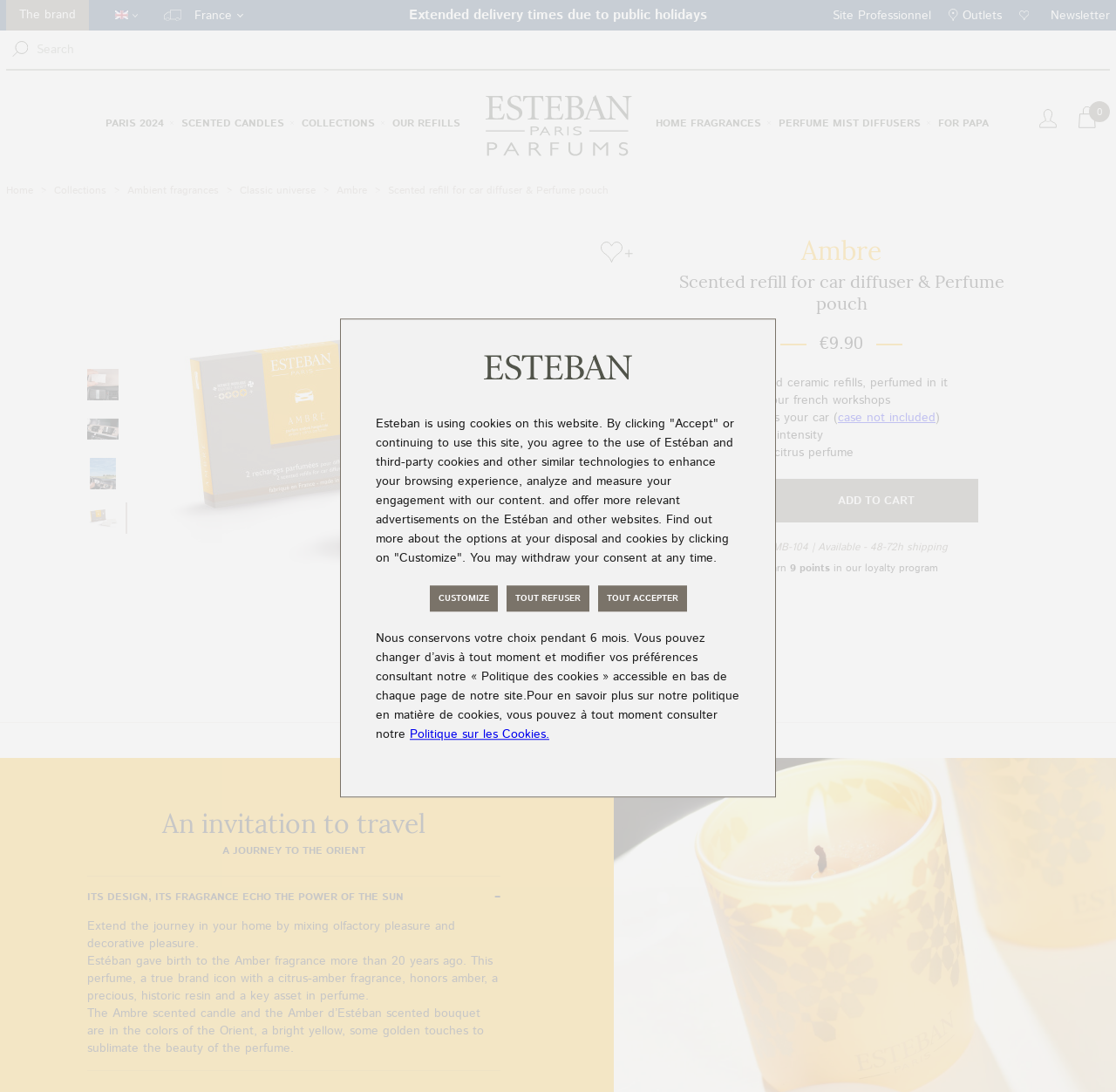Please examine the image and provide a detailed answer to the question: What is the price of the scented refill?

I found the price by looking at the StaticText element with the text '€9.90', which is located near the 'ADD TO CART' button and the product description.